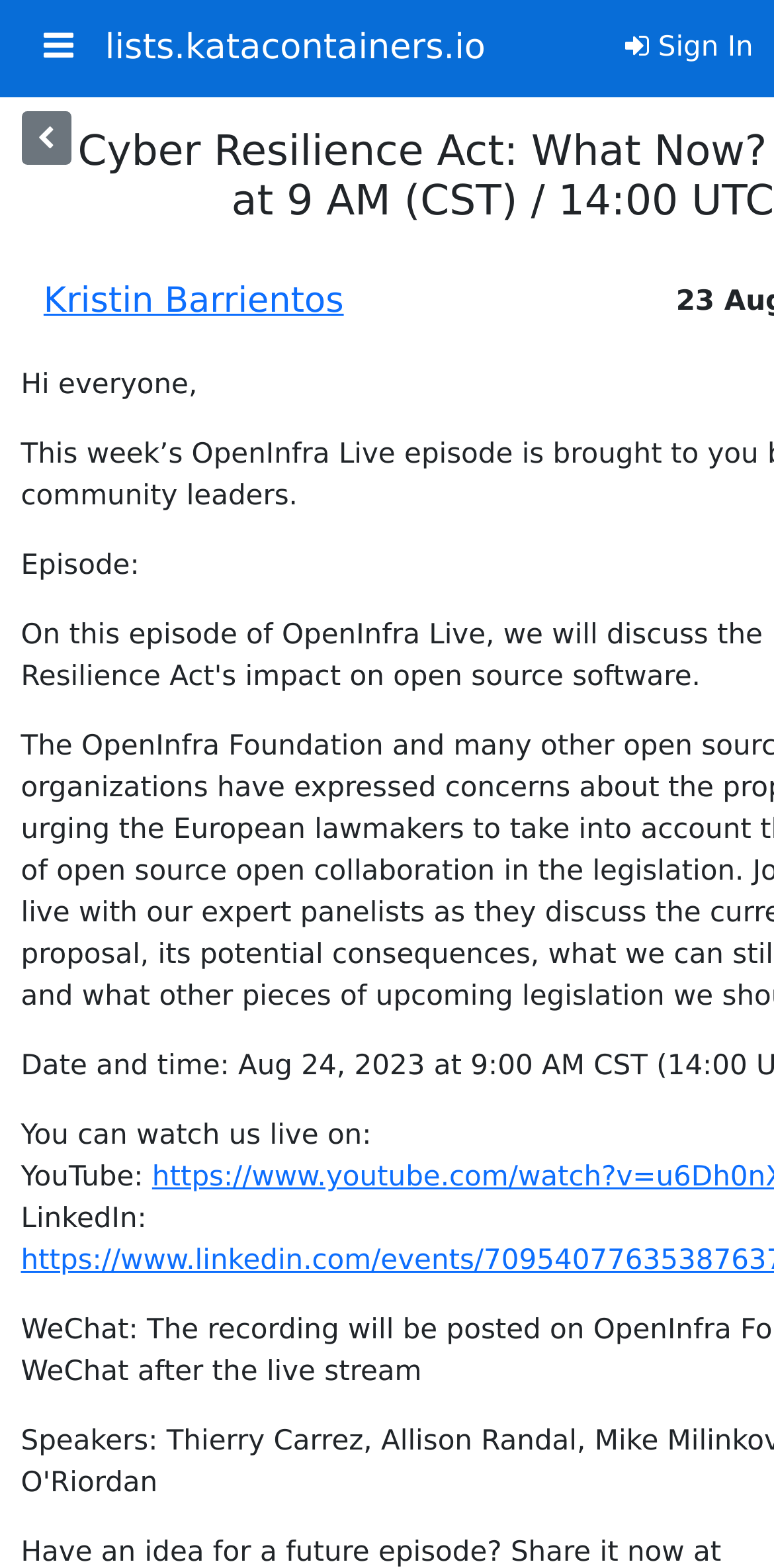What is the symbol next to the link 'lists.katacontainers.io'?
Provide a comprehensive and detailed answer to the question.

The button element with the OCR text '' is a sibling of the link element with the text 'lists.katacontainers.io'. This suggests that the symbol '' is next to the link 'lists.katacontainers.io'.